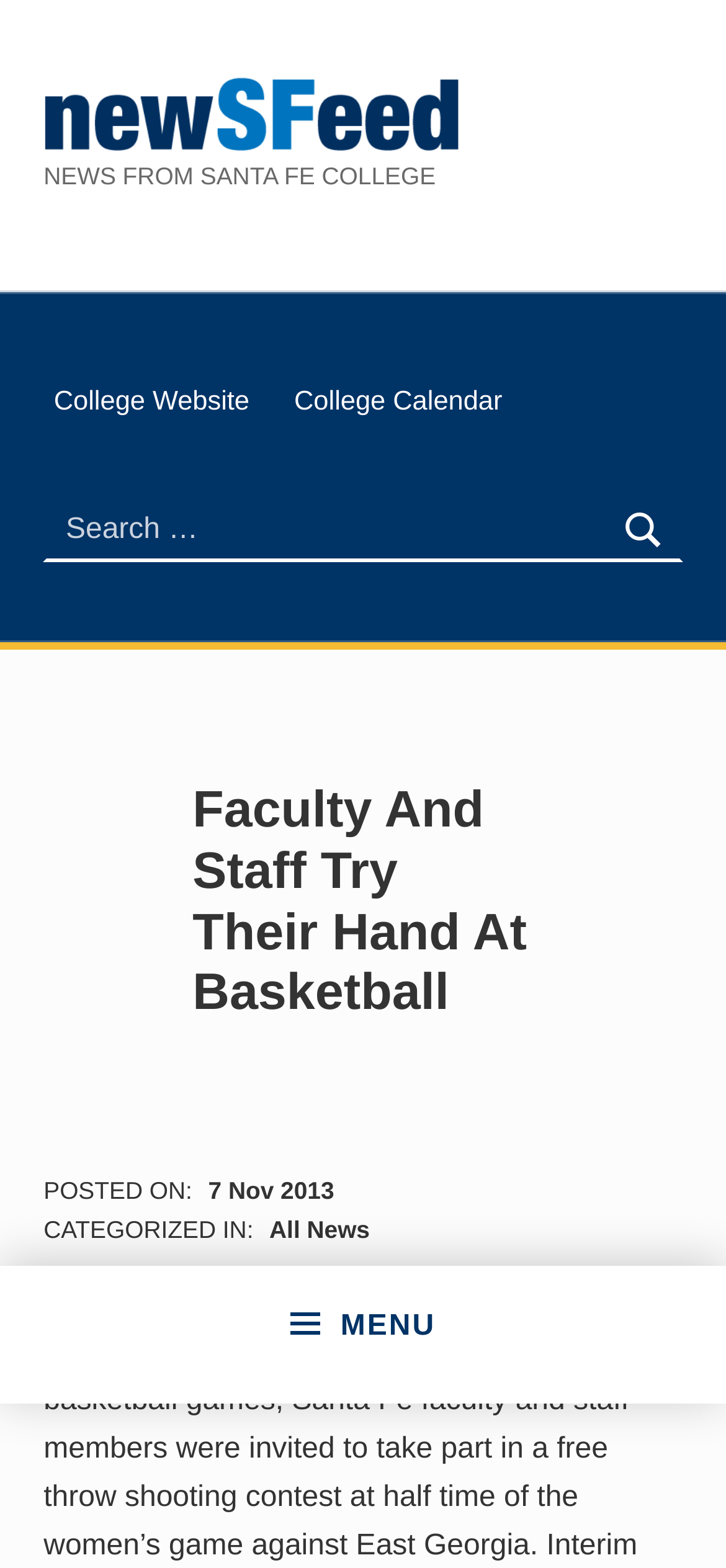What category is the news post categorized in?
Examine the screenshot and reply with a single word or phrase.

All News